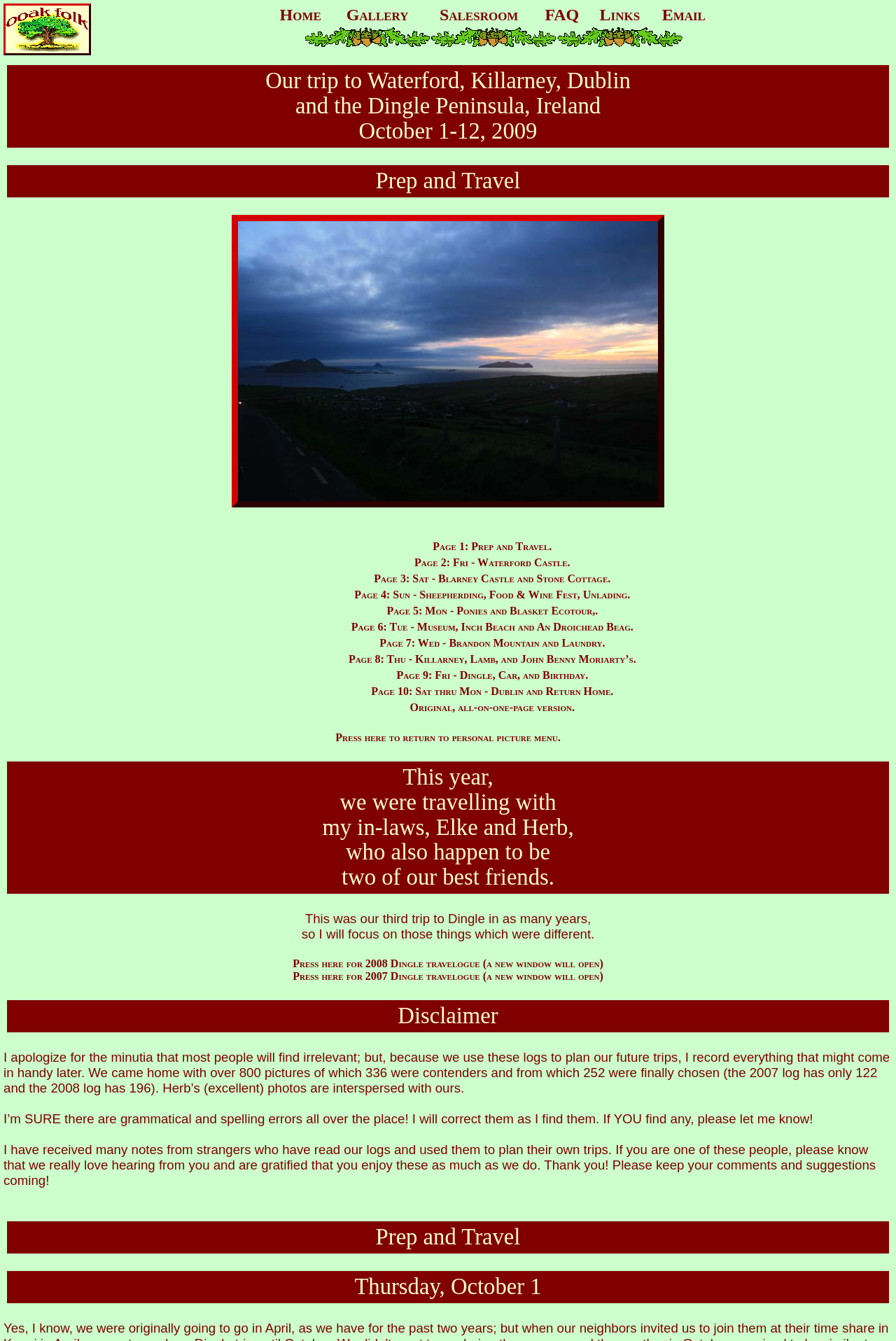Locate the bounding box coordinates of the segment that needs to be clicked to meet this instruction: "Click on Home".

[0.303, 0.003, 0.368, 0.019]